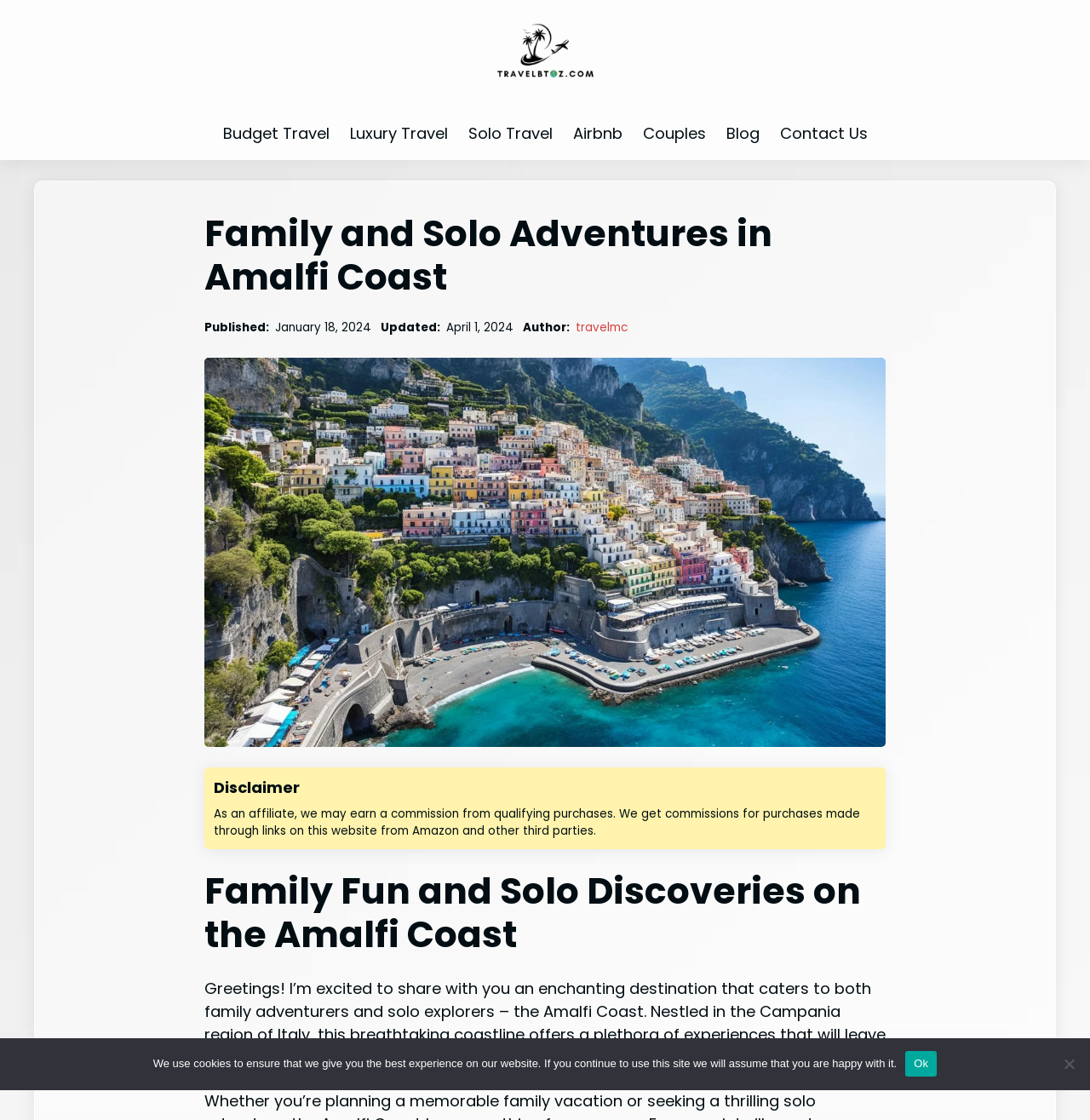Please identify the bounding box coordinates of the clickable region that I should interact with to perform the following instruction: "Visit travelmc". The coordinates should be expressed as four float numbers between 0 and 1, i.e., [left, top, right, bottom].

[0.528, 0.285, 0.575, 0.3]